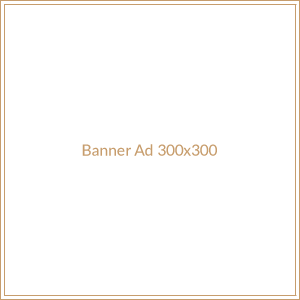Craft a detailed explanation of the image.

This image is a placeholder for a banner advertisement, sized at 300x300 pixels. It features a simple design with a light background and elegant text displaying "Banner Ad 300x300" in a soft, muted color. The clean aesthetic of the image suggests it is intended for a digital marketing context, potentially serving as a temporary display while awaiting more specific advertisement content. The minimalist approach may appeal to audiences looking for clarity and focus in advertising visuals.